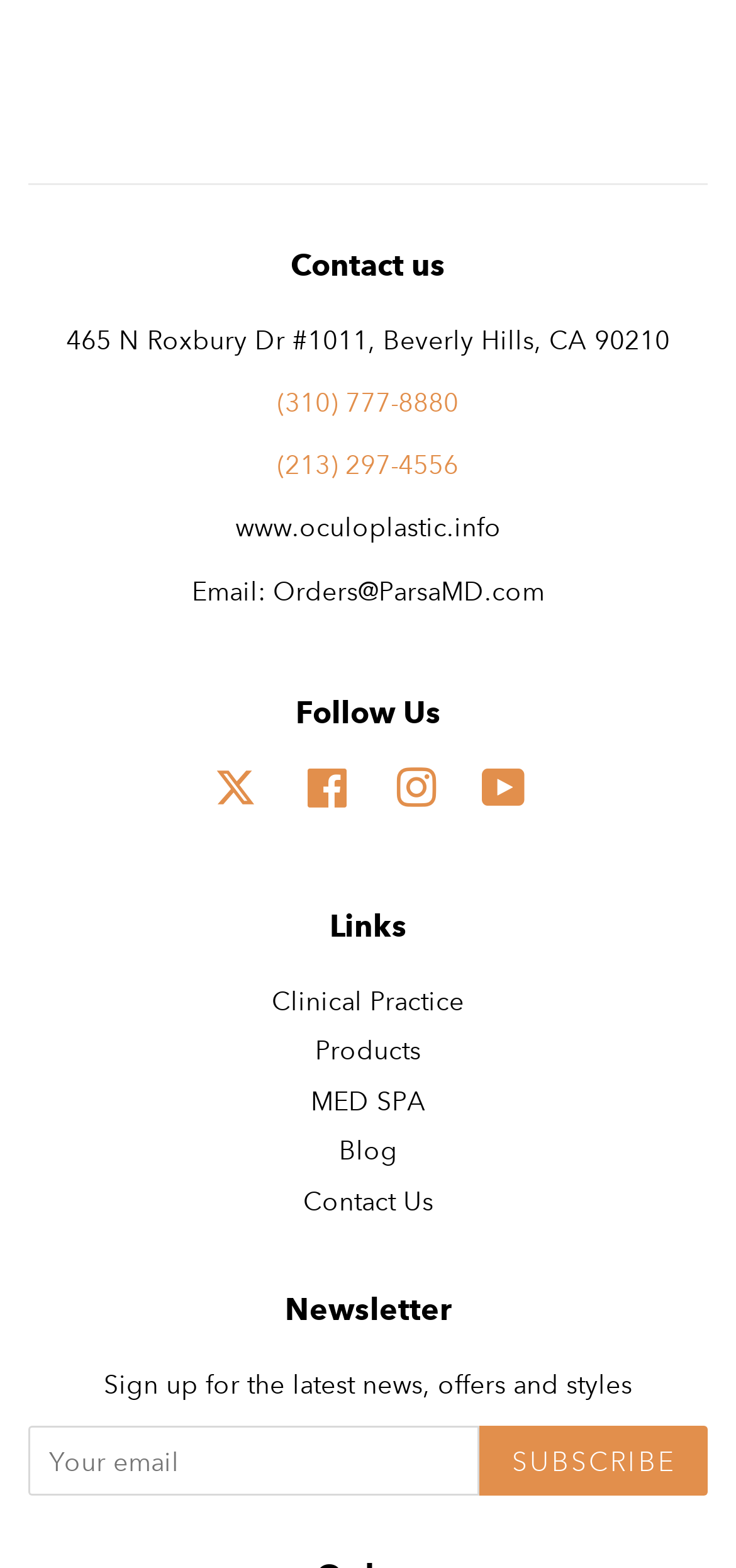What is the address of the contact?
Refer to the image and provide a one-word or short phrase answer.

465 N Roxbury Dr #1011, Beverly Hills, CA 90210